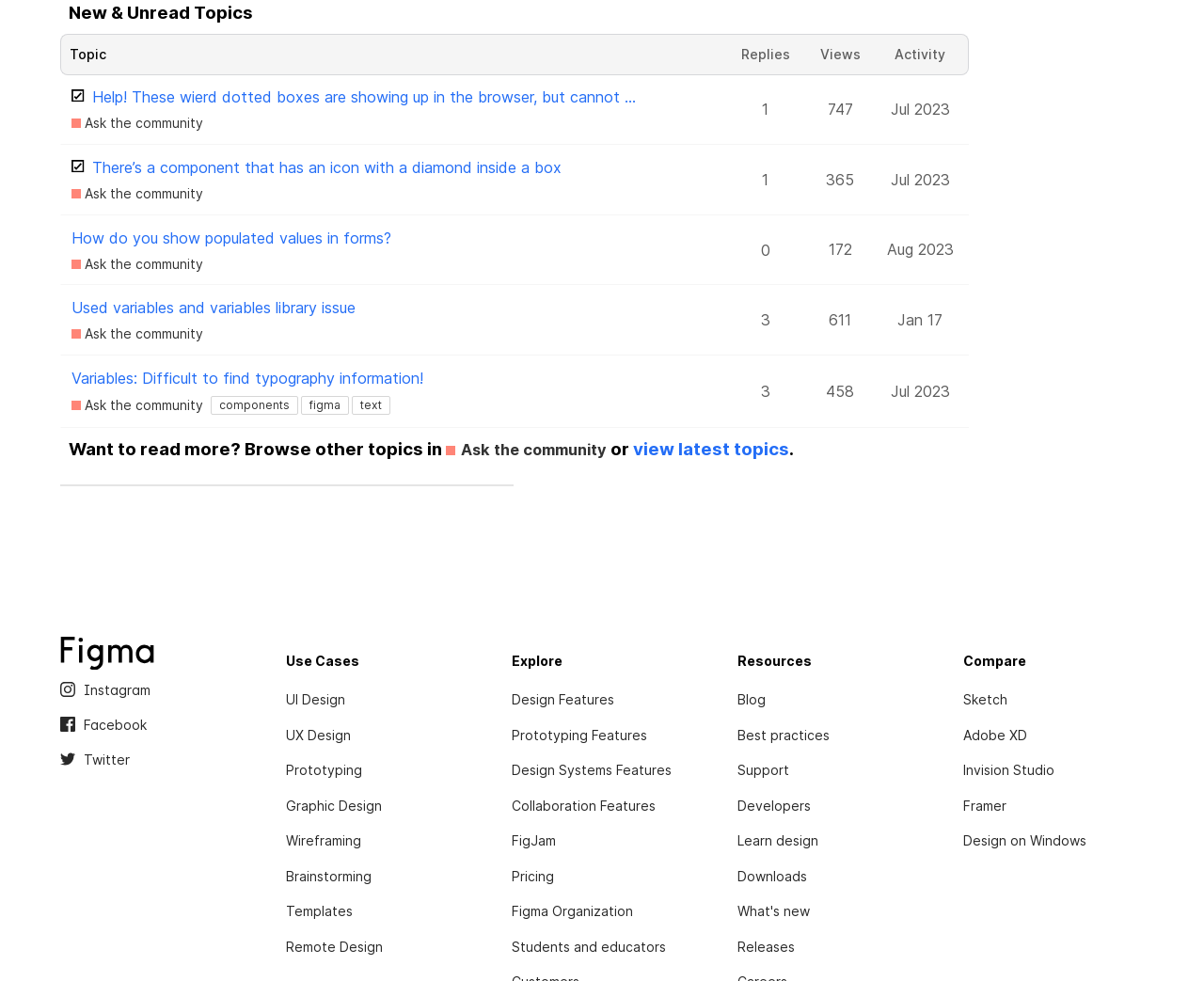Please identify the bounding box coordinates of the element's region that needs to be clicked to fulfill the following instruction: "Ask the community". The bounding box coordinates should consist of four float numbers between 0 and 1, i.e., [left, top, right, bottom].

[0.059, 0.117, 0.169, 0.134]